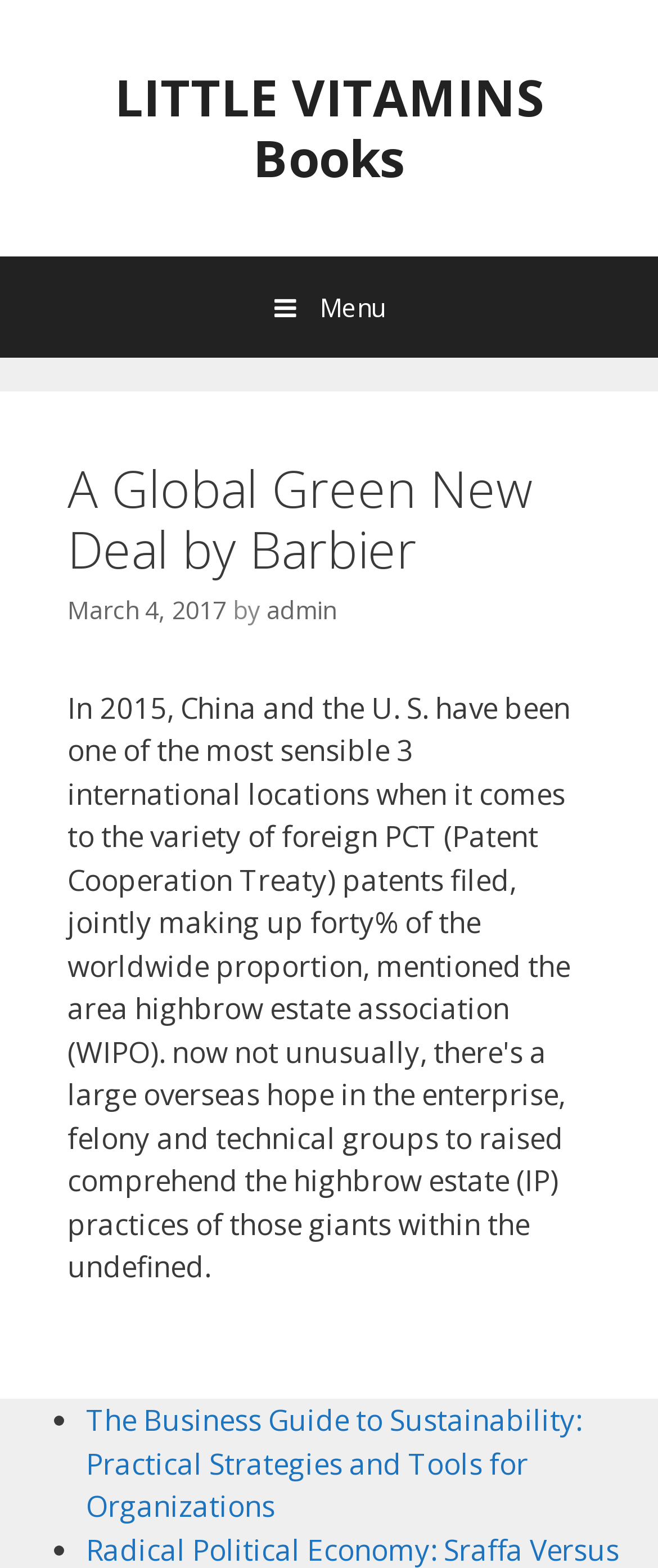Answer succinctly with a single word or phrase:
What is the date of the book?

March 4, 2017